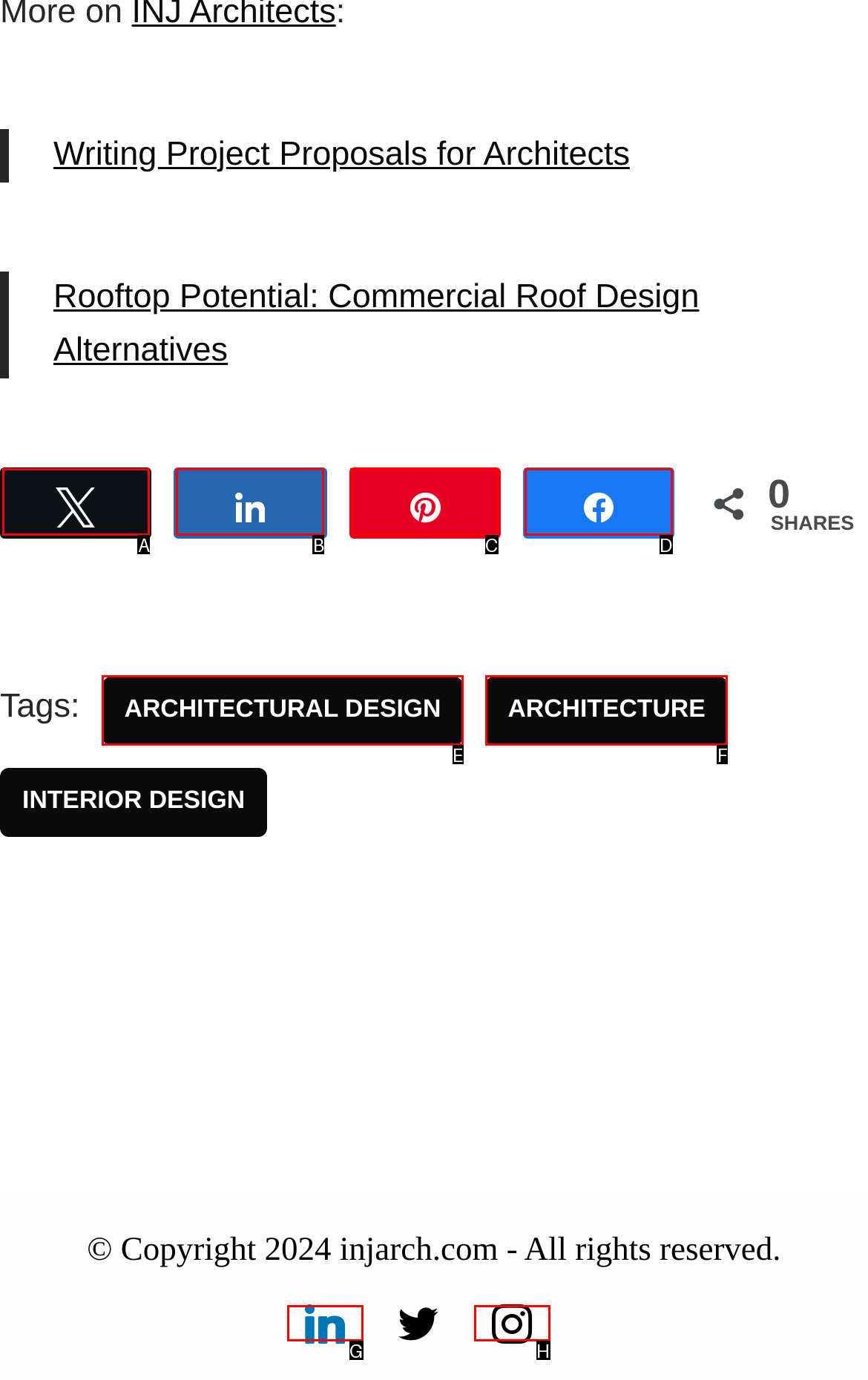Match the following description to the correct HTML element: Share Indicate your choice by providing the letter.

D